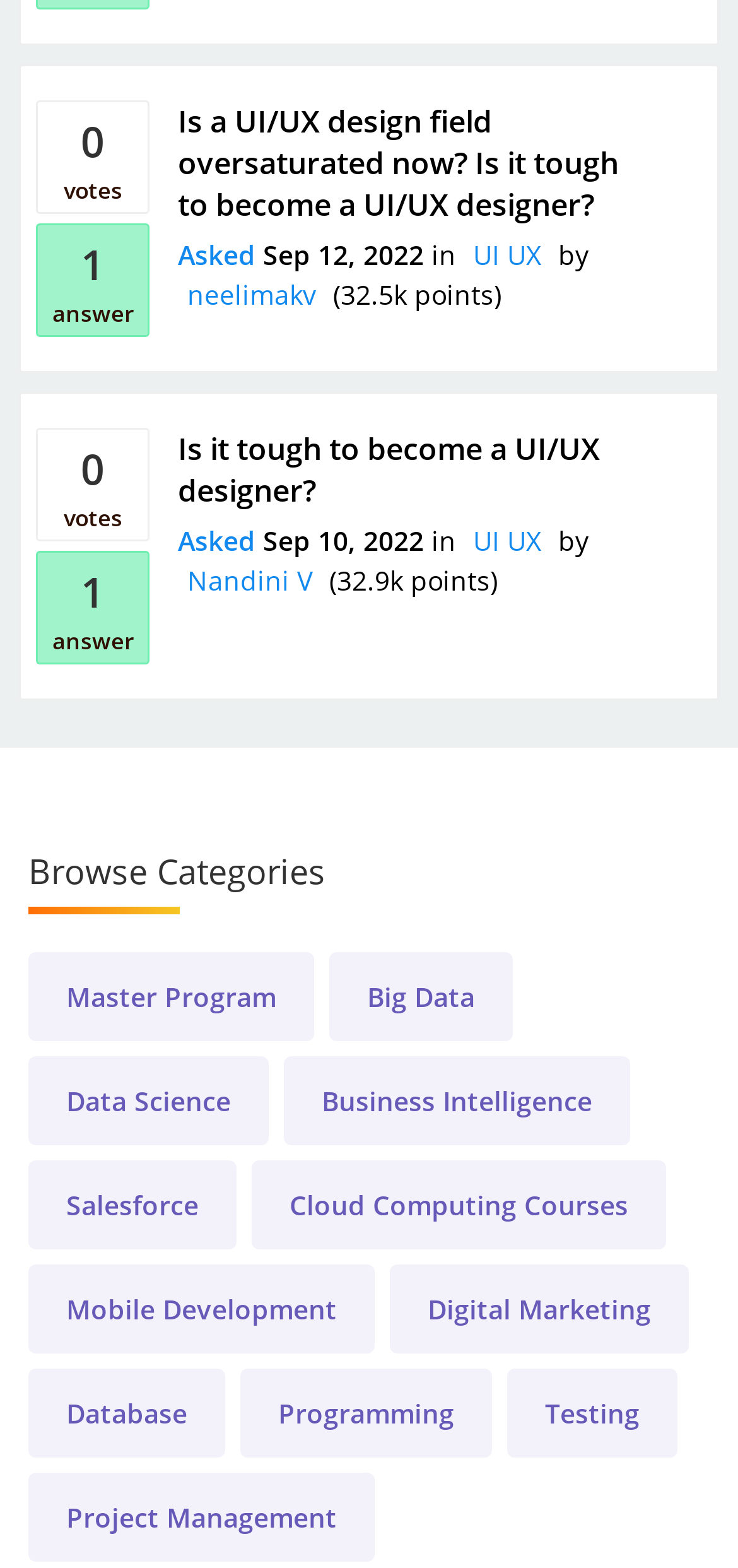How many questions are listed on this page?
Using the image as a reference, deliver a detailed and thorough answer to the question.

I counted the number of question links on the page, which are 'Is a UI/UX design field oversaturated now? Is it tough to become a UI/UX designer?' and 'Is it tough to become a UI/UX designer?'. There are two questions in total.